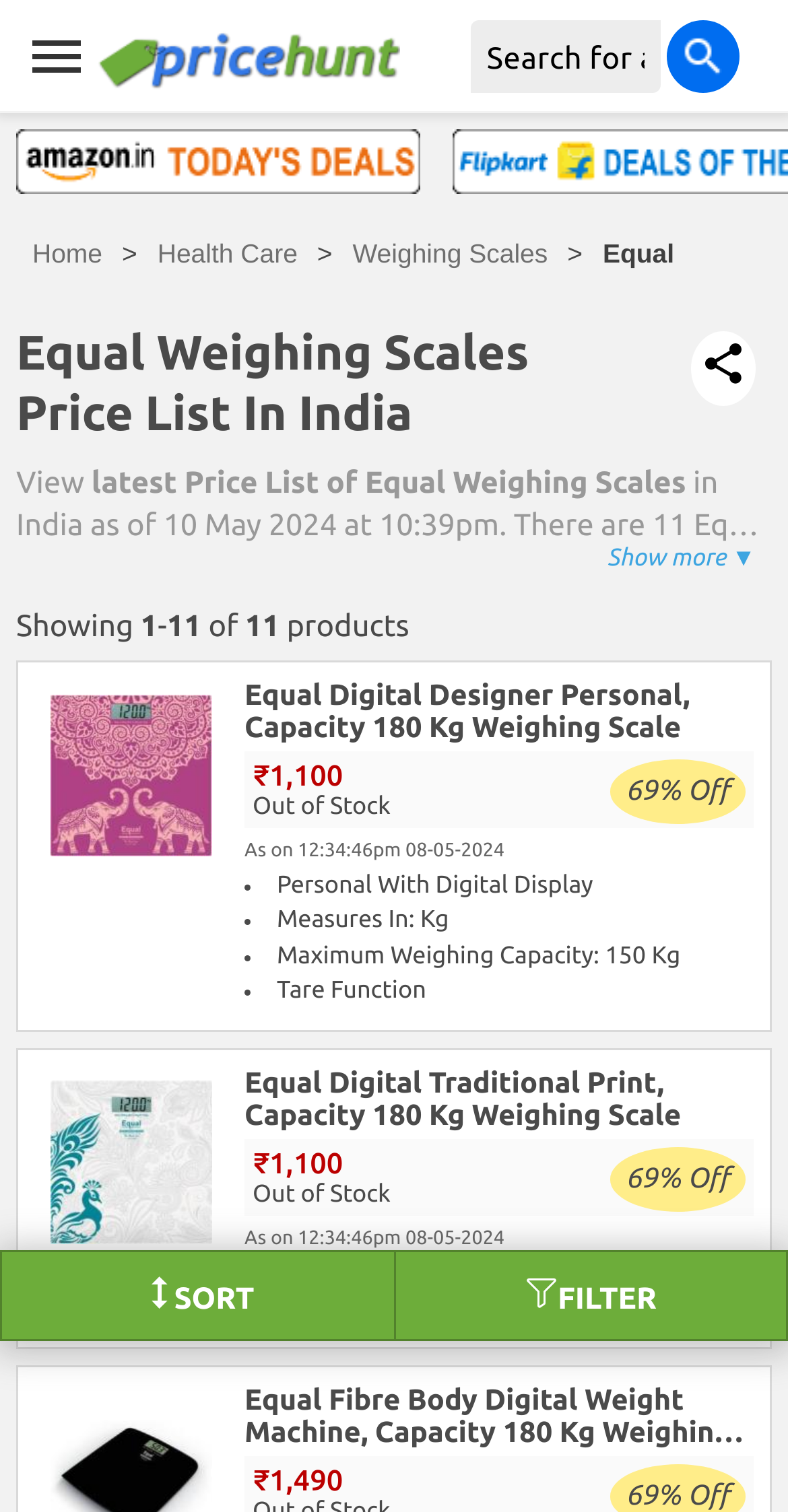Give a short answer to this question using one word or a phrase:
How many products are currently out of stock?

2